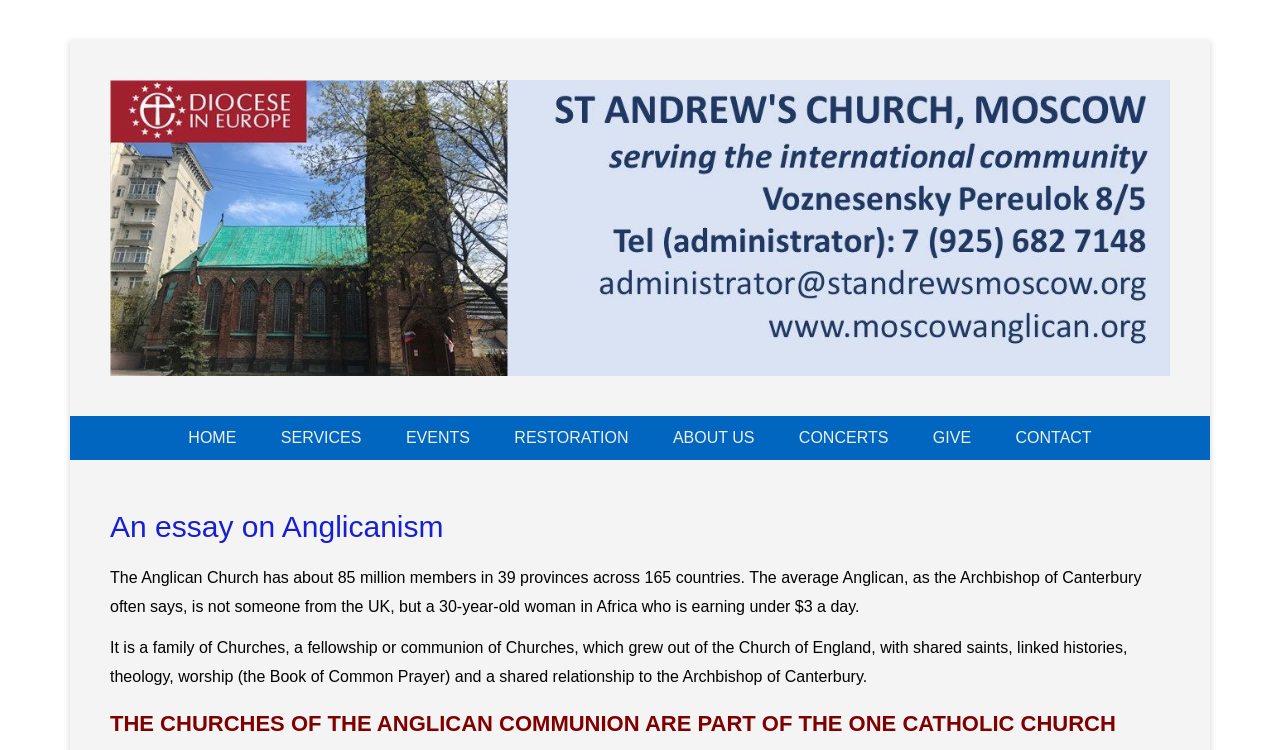Provide a single word or phrase to answer the given question: 
What is the name of the prayer book used by Anglicans?

Book of Common Prayer